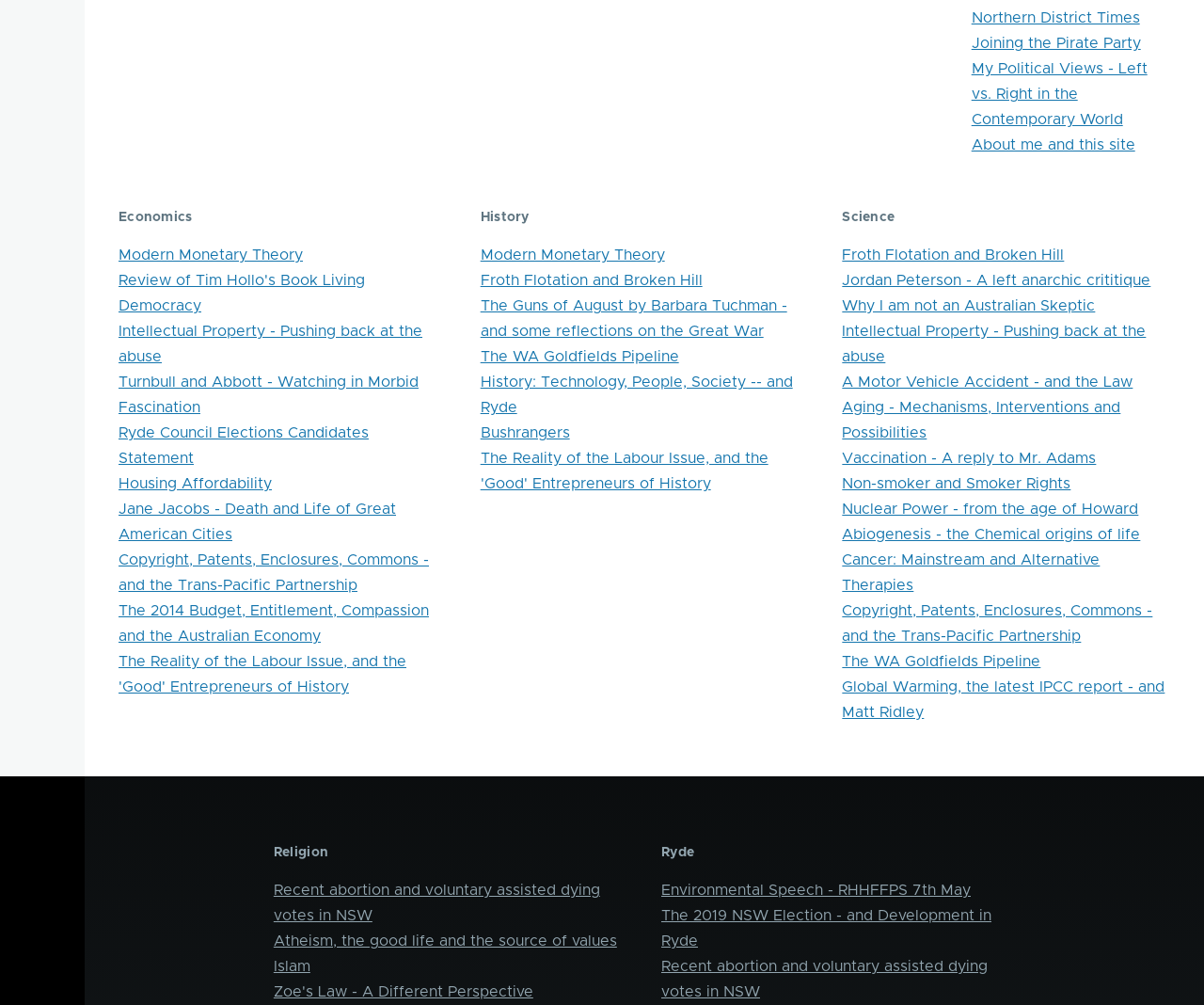Please determine the bounding box coordinates of the element to click in order to execute the following instruction: "Click on the link to learn about Modern Monetary Theory". The coordinates should be four float numbers between 0 and 1, specified as [left, top, right, bottom].

[0.098, 0.246, 0.252, 0.261]